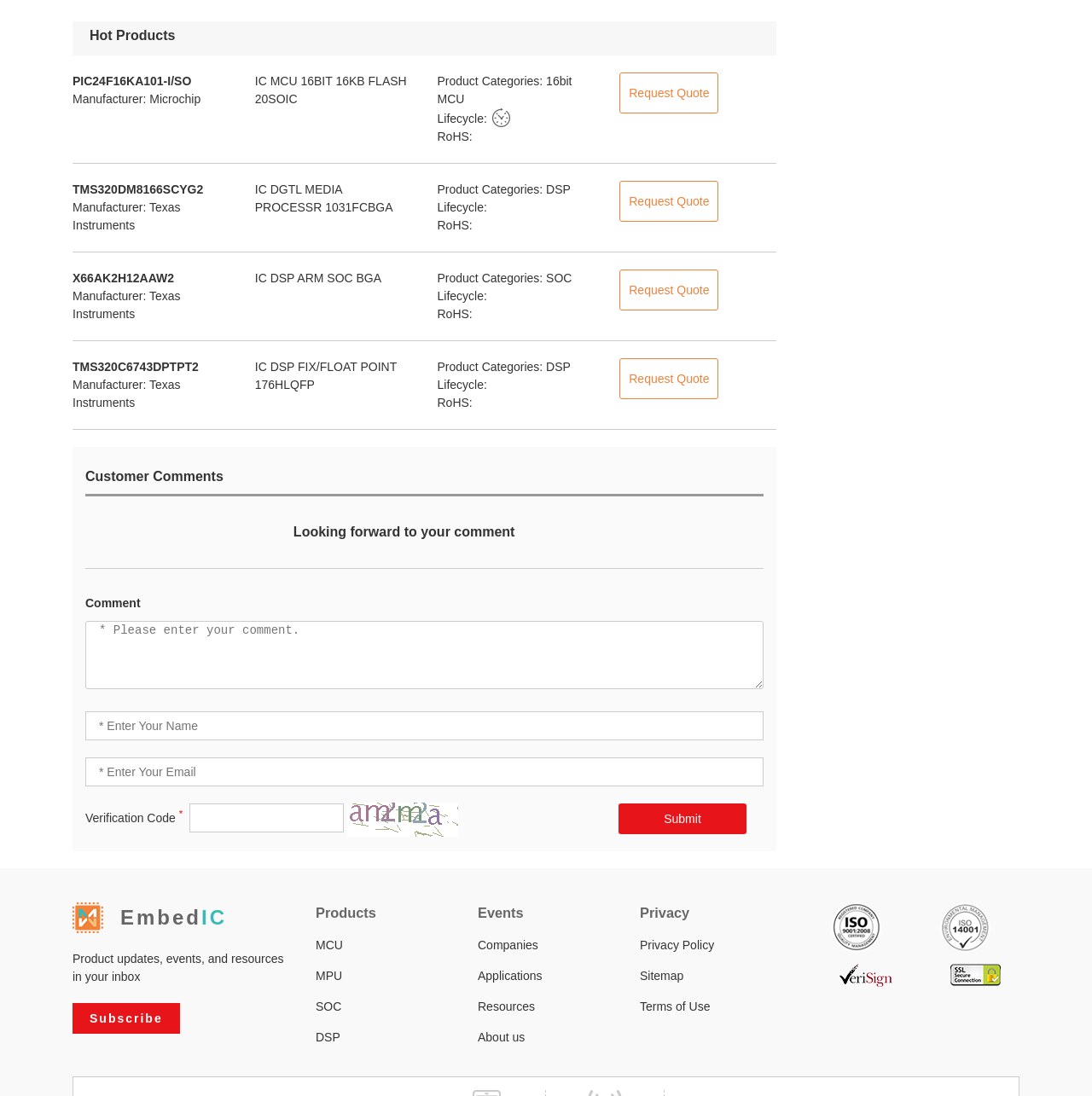Based on the image, provide a detailed and complete answer to the question: 
What type of company is 'embedic EmbedIC'?

The link 'embedic EmbedIC' is listed at the bottom of the page, and the image associated with it suggests that it is a company related to electronics or embedded systems.